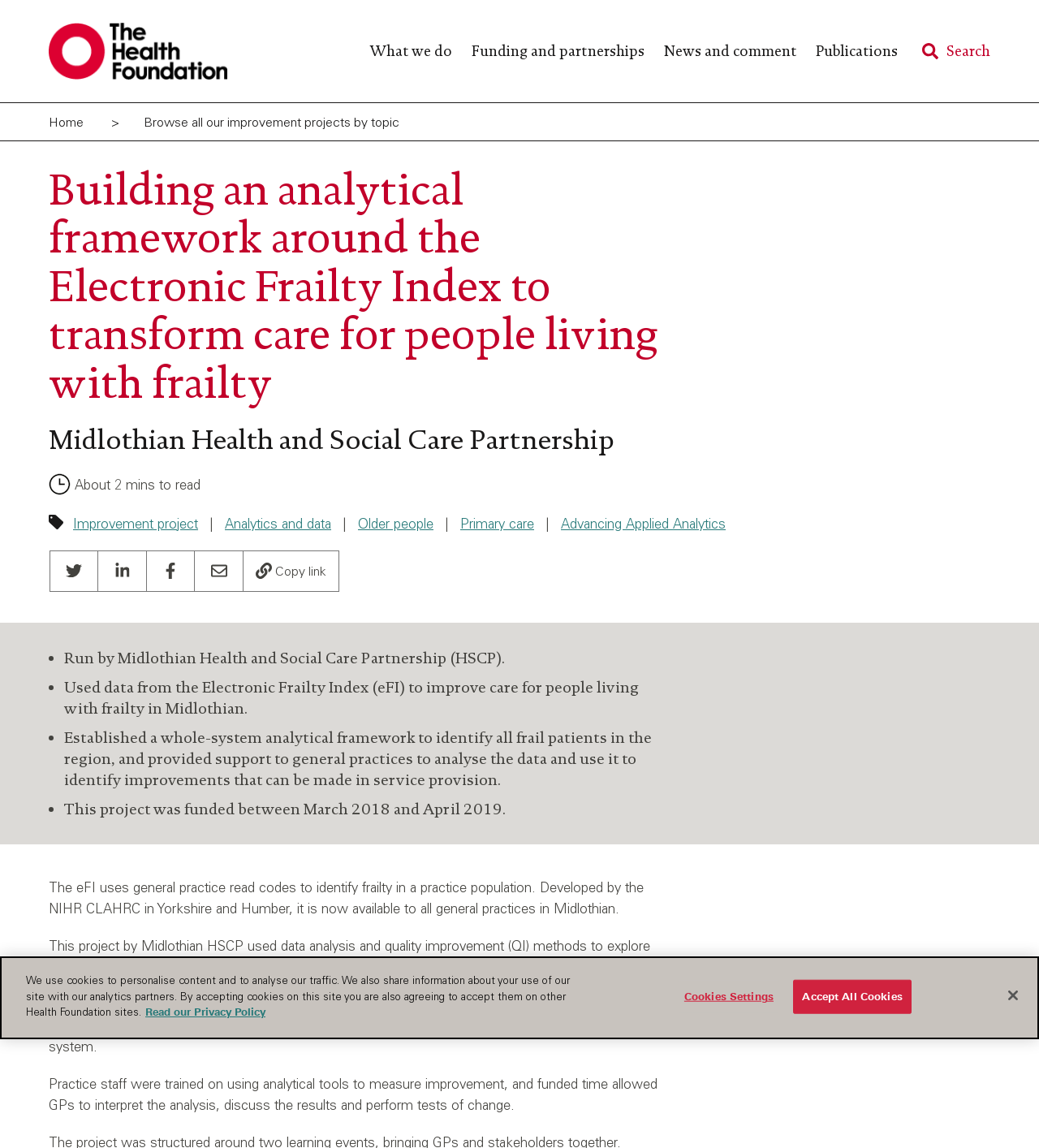Please answer the following question using a single word or phrase: How long was this project funded?

Between March 2018 and April 2019